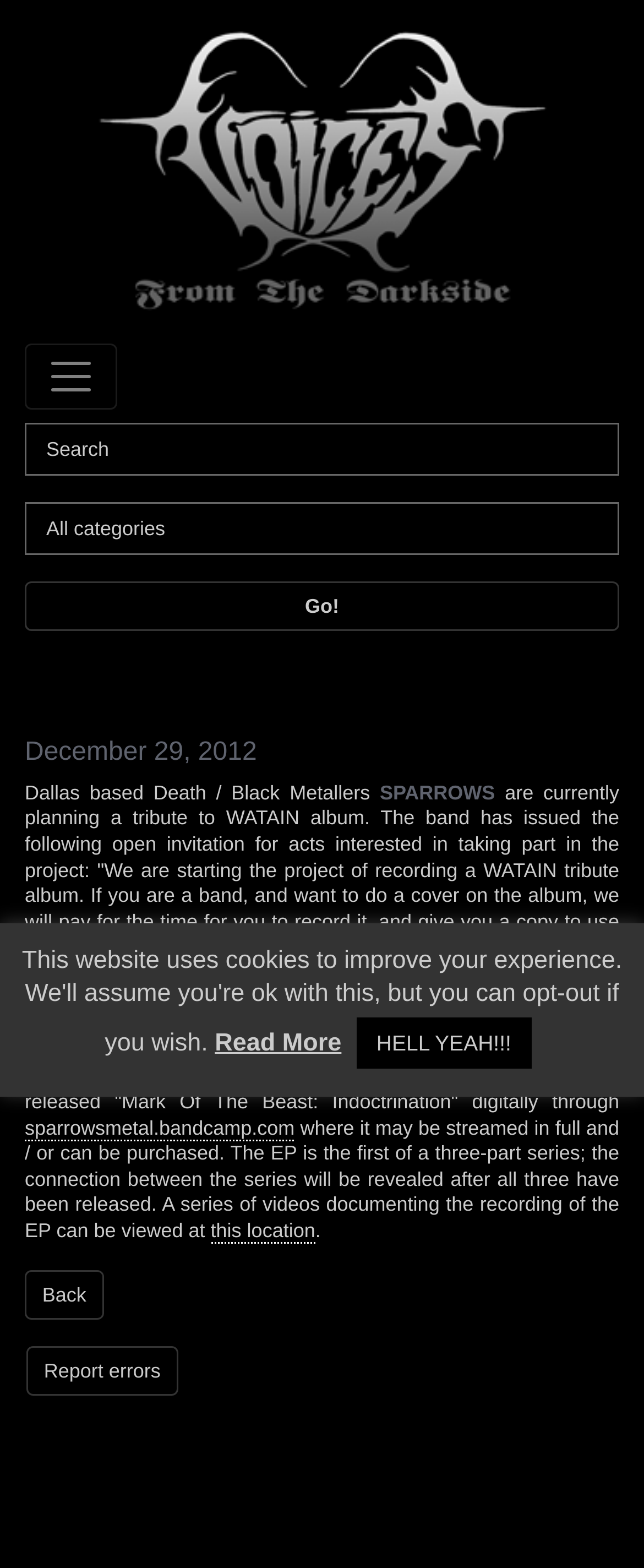What is the song SPARROWS are putting on the album?
Please provide a detailed and comprehensive answer to the question.

The answer can be found in the article section of the webpage, where it is mentioned that 'The song SPARROWS are putting on the album is ‘Reaping Death’.'